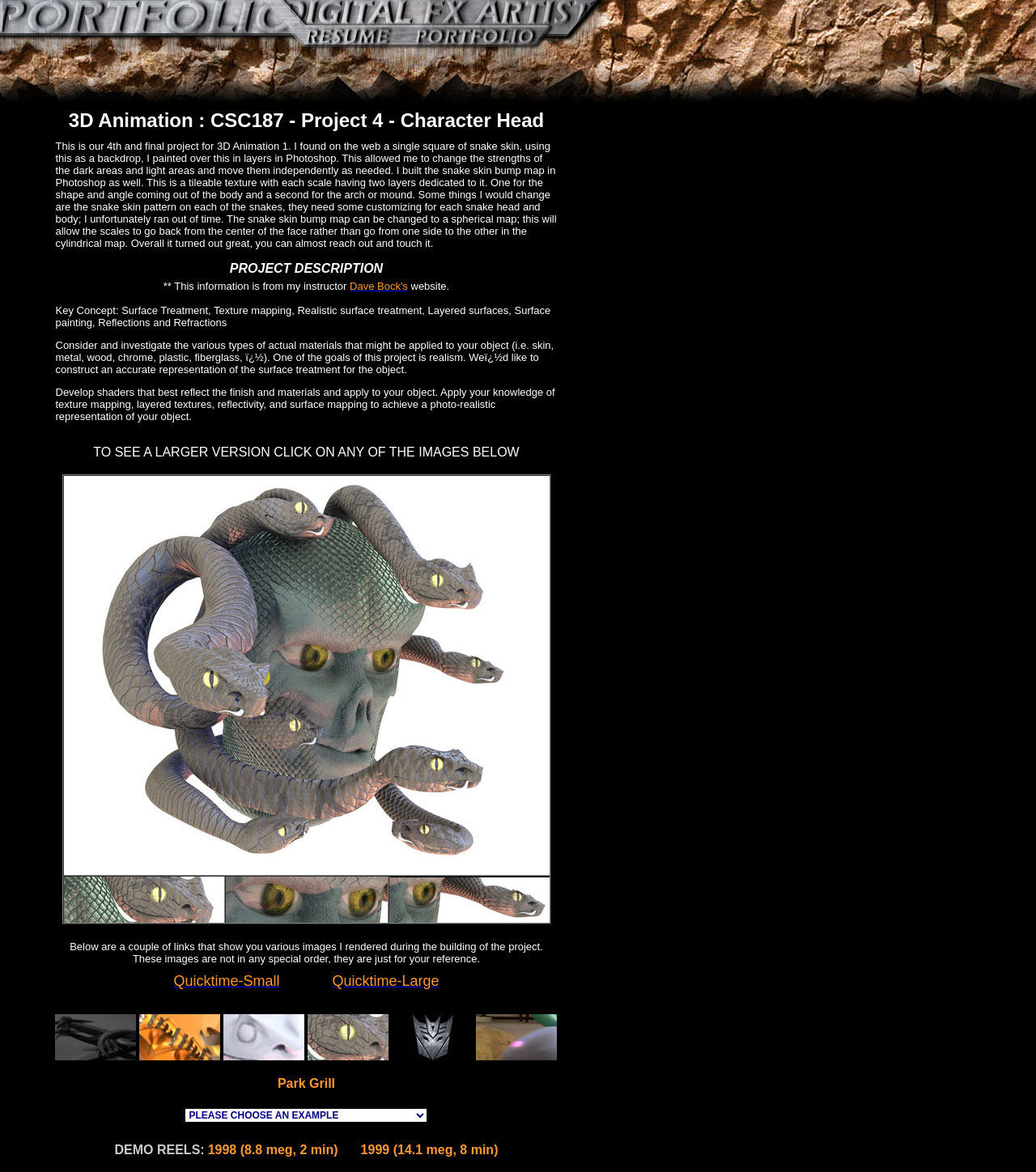Determine the bounding box coordinates for the clickable element to execute this instruction: "Read the project description". Provide the coordinates as four float numbers between 0 and 1, i.e., [left, top, right, bottom].

[0.038, 0.093, 0.554, 0.405]